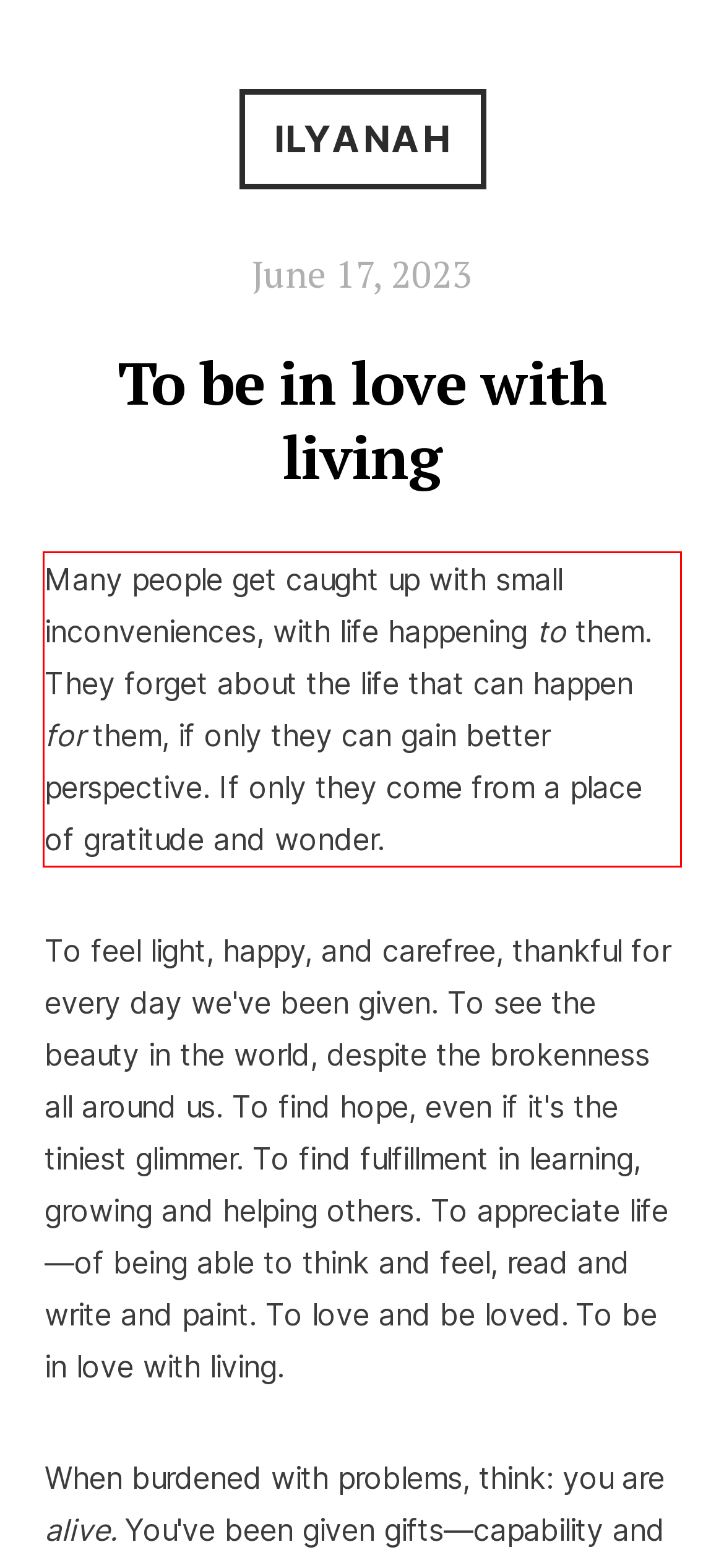Given a webpage screenshot, locate the red bounding box and extract the text content found inside it.

Many people get caught up with small inconveniences, with life happening to them. They forget about the life that can happen for them, if only they can gain better perspective. If only they come from a place of gratitude and wonder.